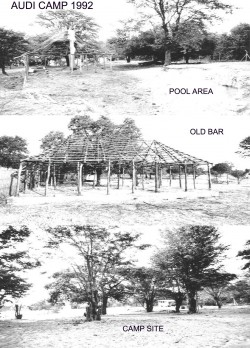What surrounds the campsite?
Could you give a comprehensive explanation in response to this question?

According to the caption, the campsite is surrounded by trees, which gives a sense of the natural environment that encases the camp, inviting adventurers to explore and enjoy the outdoor experience.